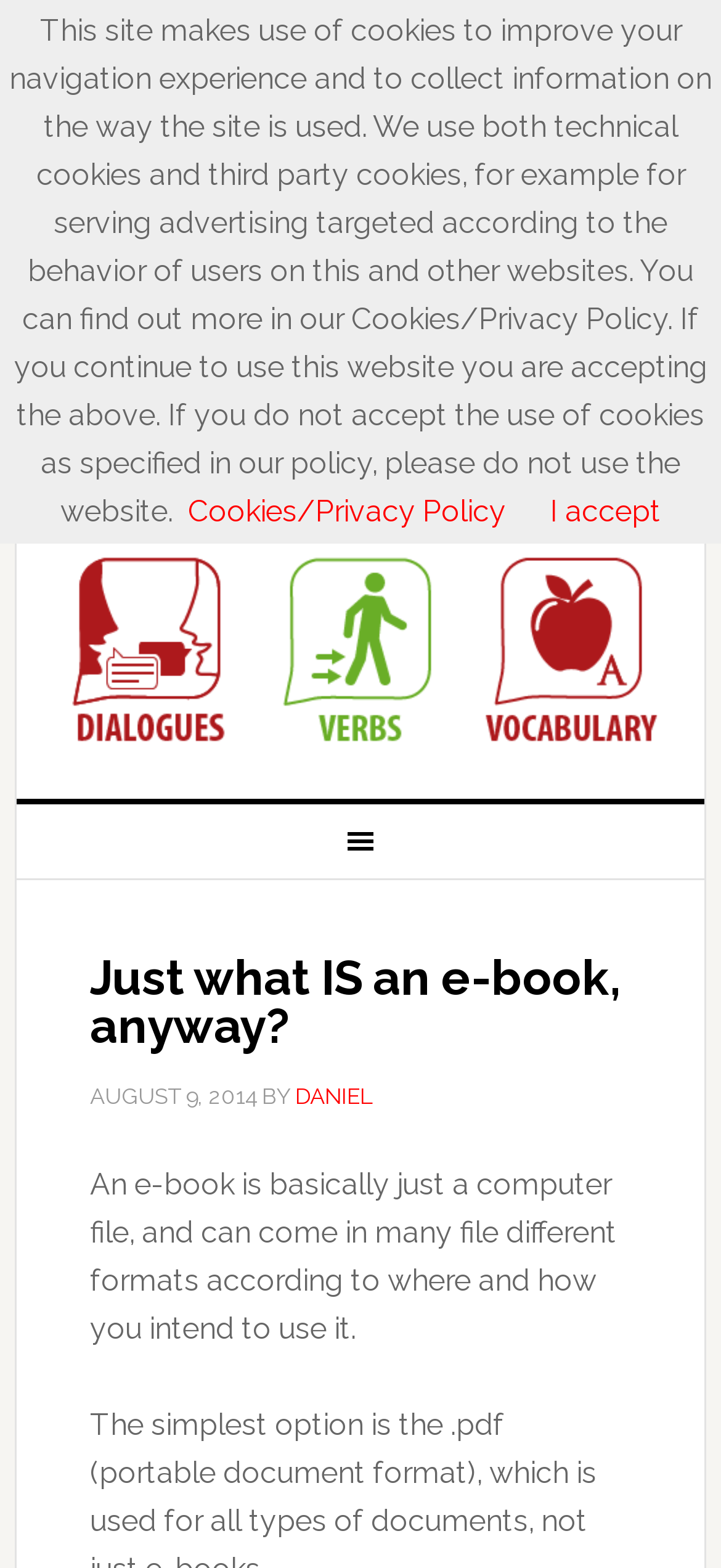Using the information in the image, give a detailed answer to the following question: What is the format of an e-book?

According to the webpage, an e-book is a computer file and can come in many different formats depending on where and how it is intended to be used.